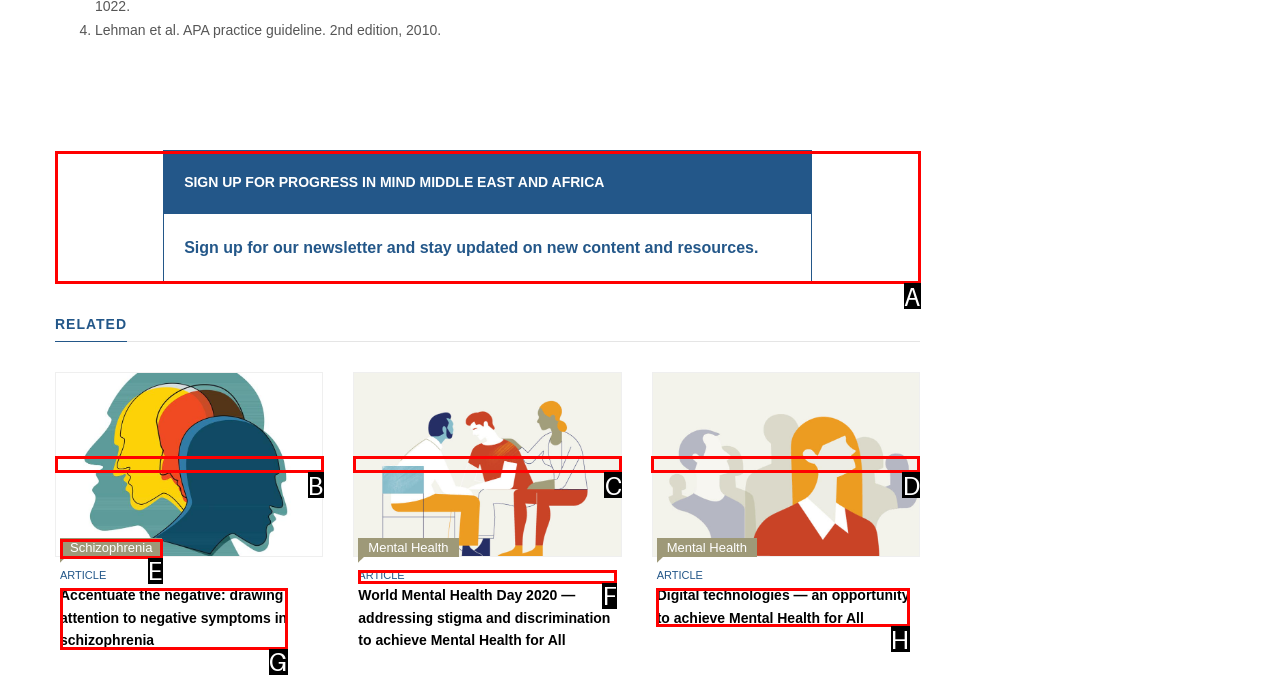To perform the task "Sign up for the newsletter", which UI element's letter should you select? Provide the letter directly.

A